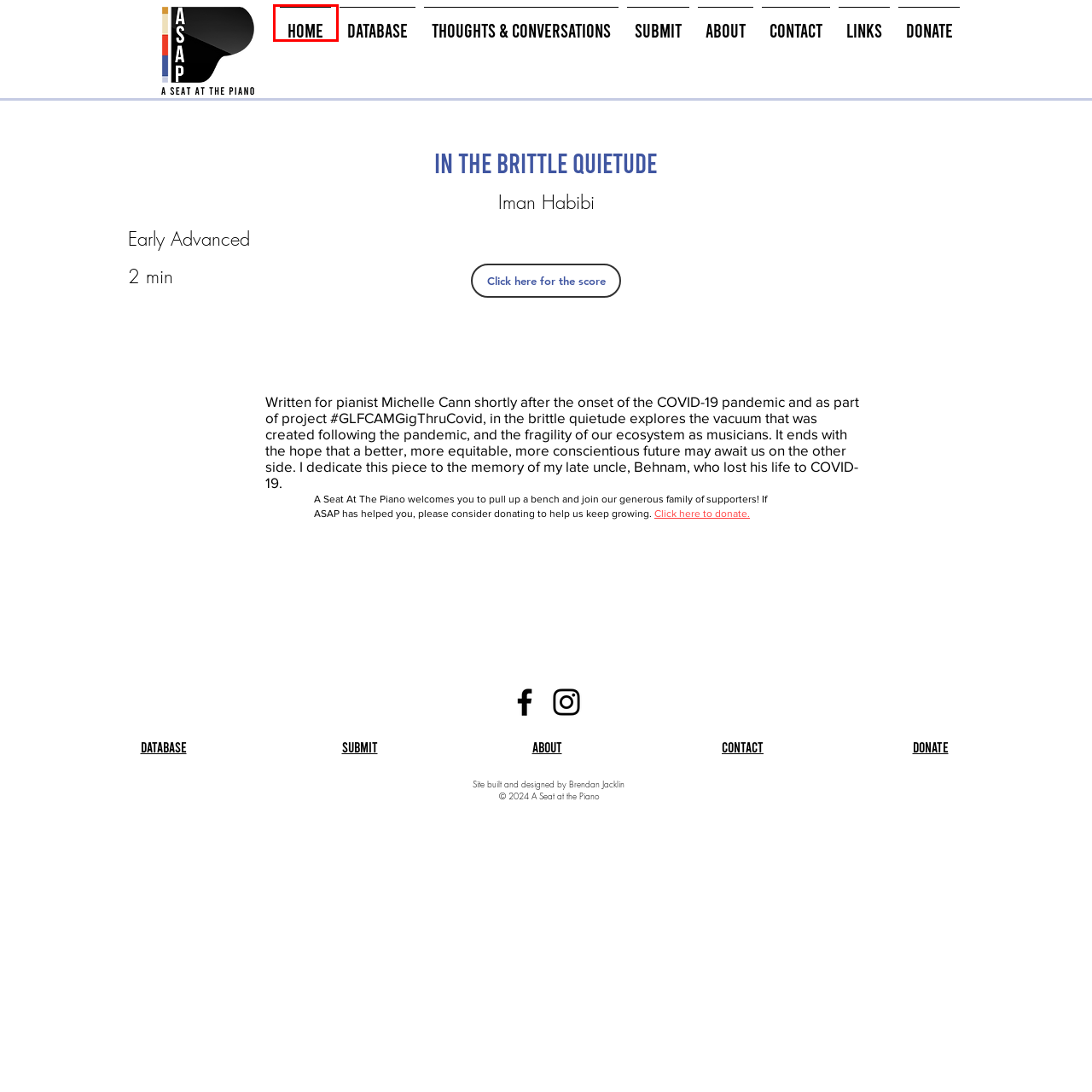Take a look at the provided webpage screenshot featuring a red bounding box around an element. Select the most appropriate webpage description for the page that loads after clicking on the element inside the red bounding box. Here are the candidates:
A. Promoting Inclusion in Piano Repertoire | A Seat at the Piano
B. Contact - Iman Habibi
C. Links | A Seat at the Piano
D. Donate | A Seat at the Piano
E. Database | A Seat at the Piano
F. Thoughts & Conversations | A Seat at the Piano
G. About ASAP | A Seat at the Piano
H. Submit | A Seat at the Piano

A